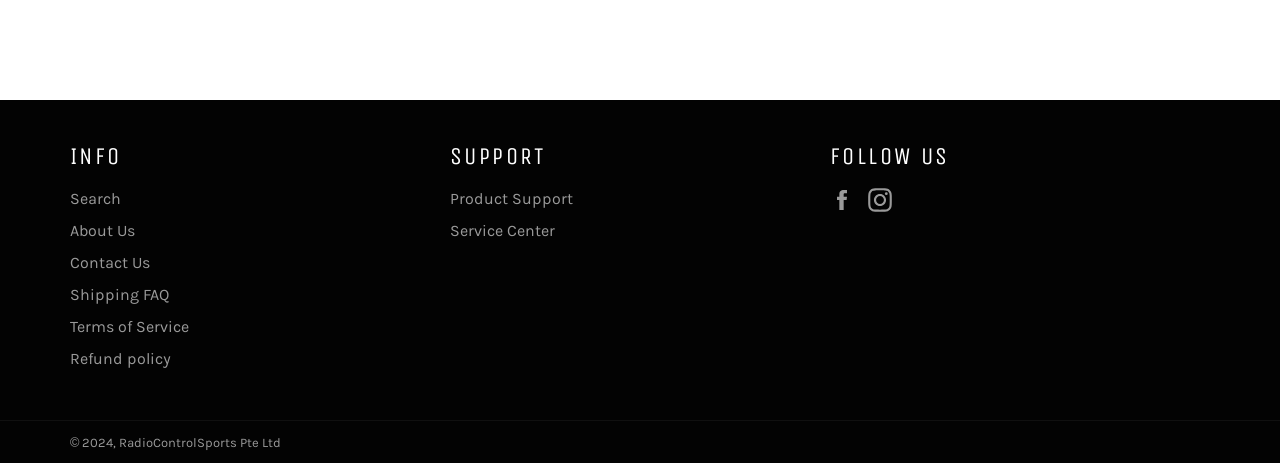Answer the question briefly using a single word or phrase: 
What is the last link in the INFO category?

Refund policy